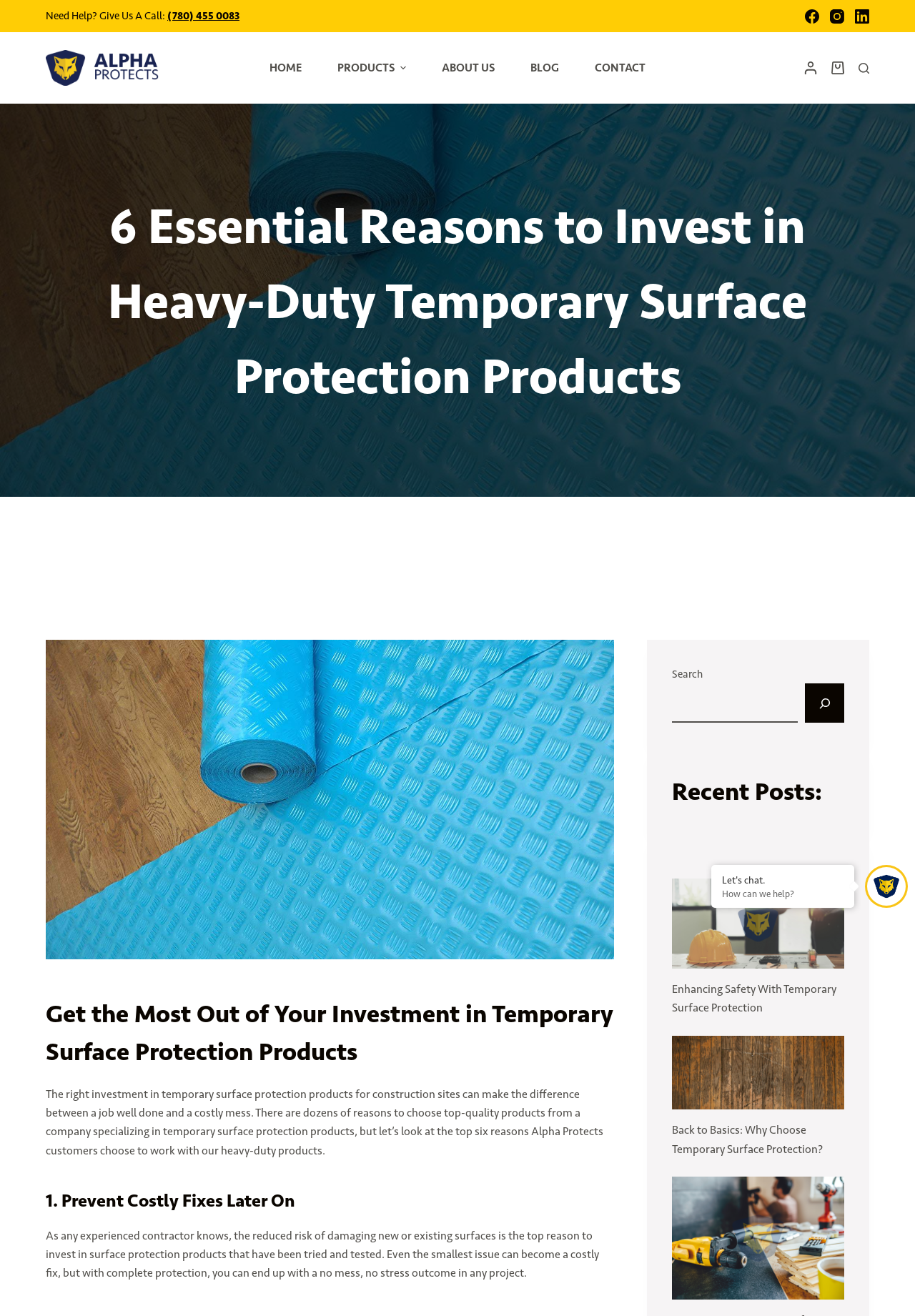How many reasons are mentioned for choosing top-quality temporary surface protection products?
From the image, respond using a single word or phrase.

Six